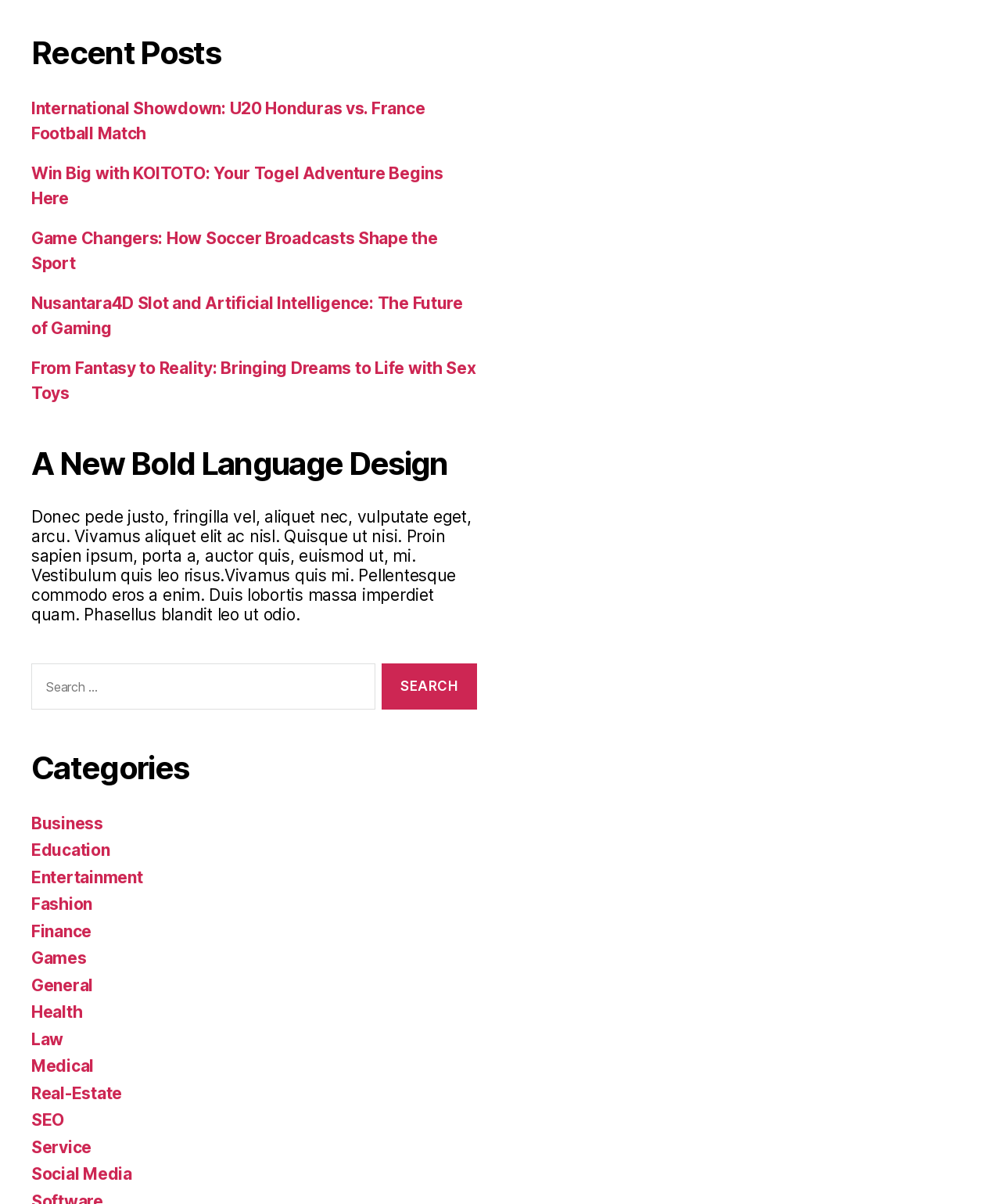What type of content is listed under 'Recent Posts'?
Look at the image and provide a short answer using one word or a phrase.

Articles or blog posts